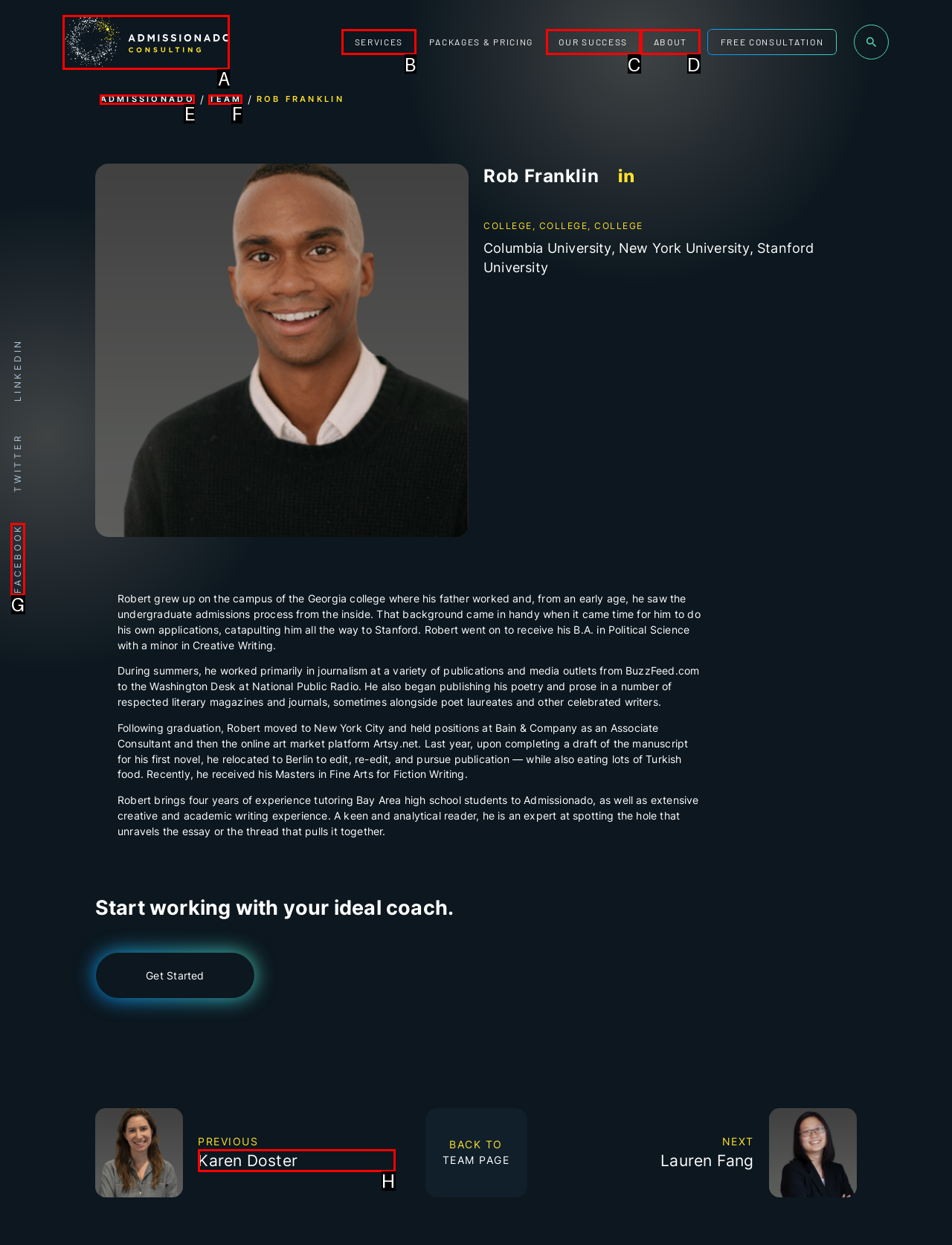Select the correct UI element to click for this task: Click on the 'FACEBOOK' link.
Answer using the letter from the provided options.

G